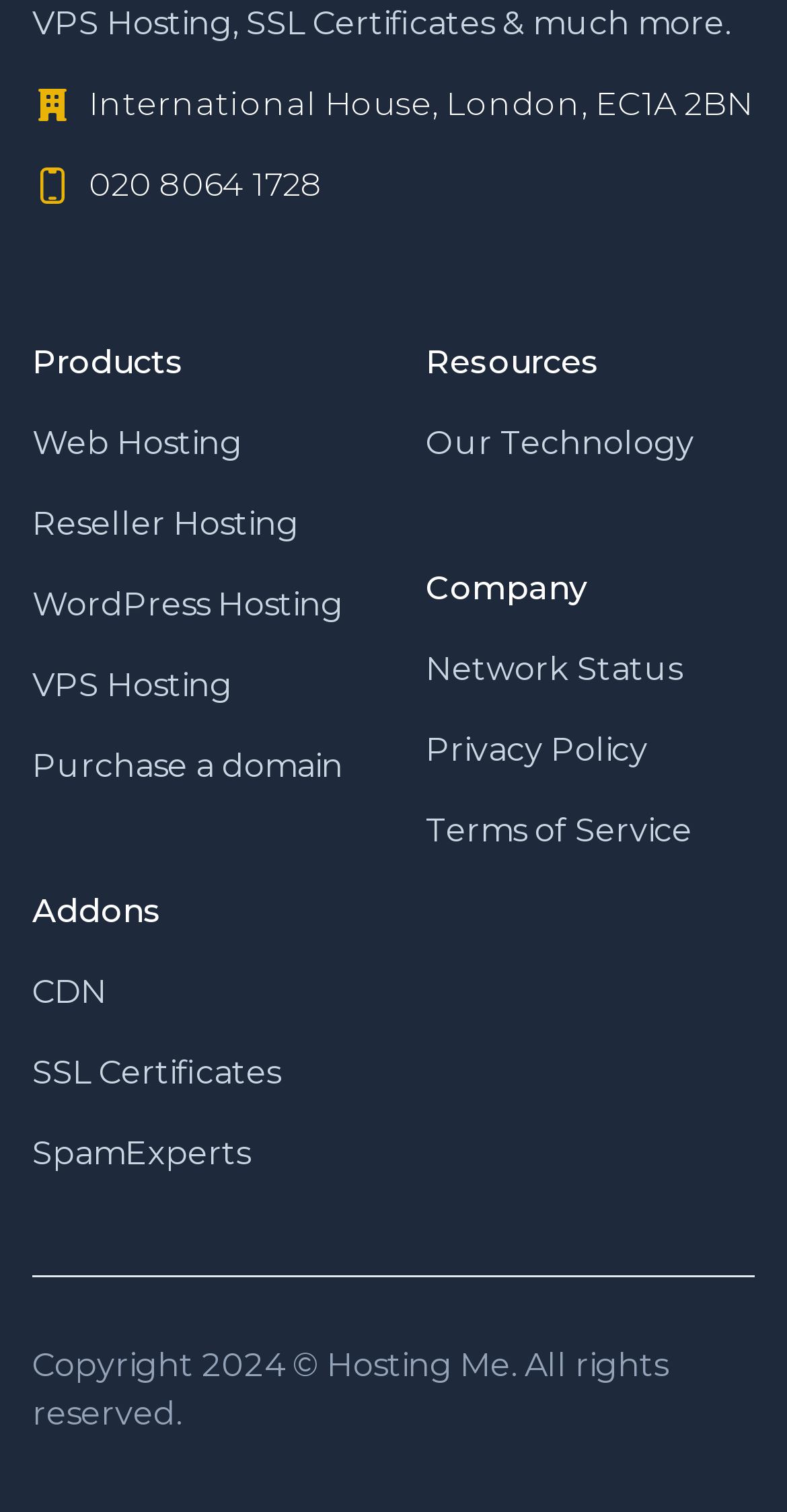What is the last item under the 'Addons' section?
Refer to the screenshot and respond with a concise word or phrase.

SpamExperts